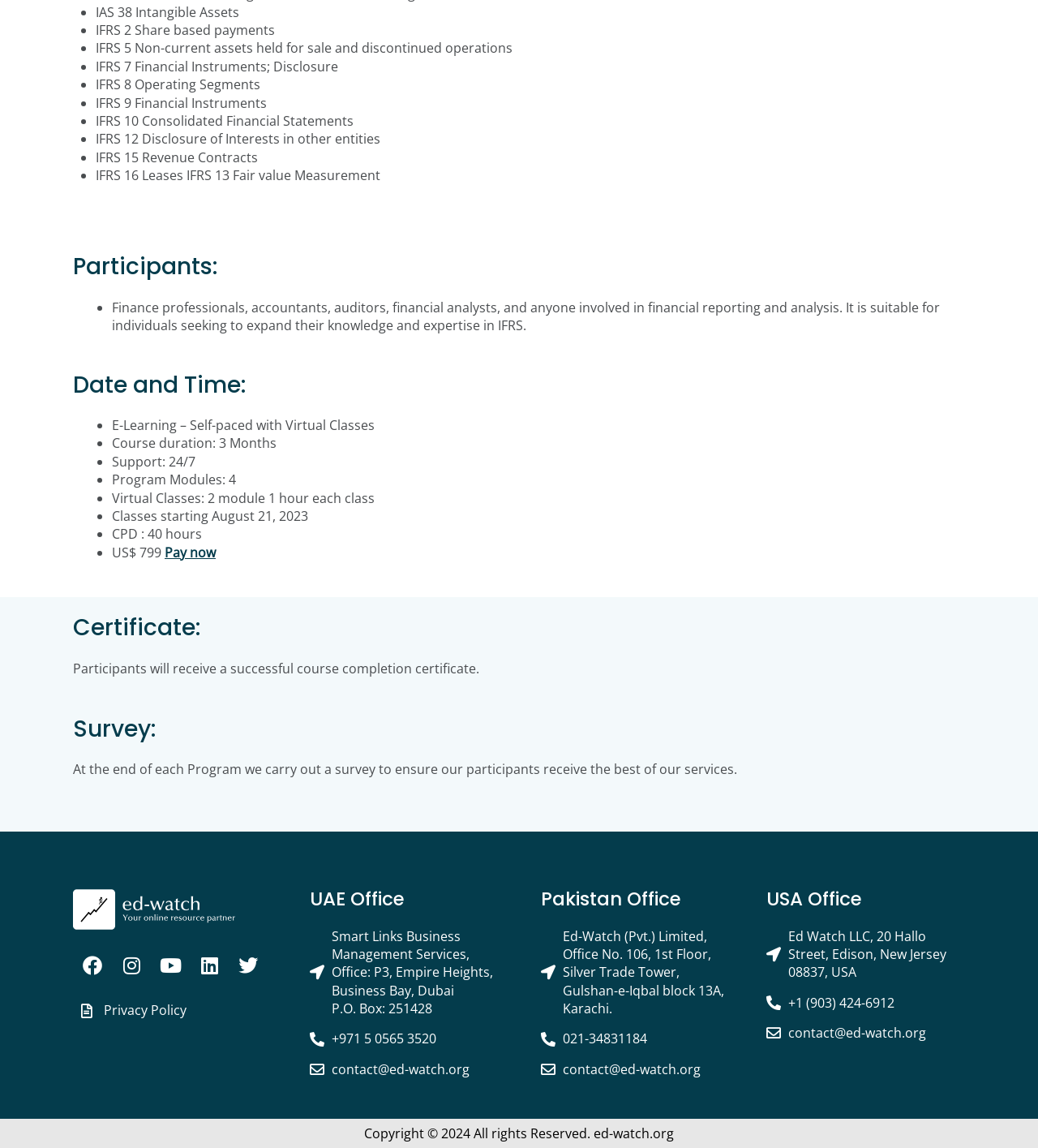How many program modules are there?
Refer to the image and provide a one-word or short phrase answer.

4